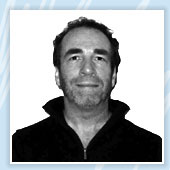What is the context of the image?
Examine the image and give a concise answer in one word or a short phrase.

Conference materials